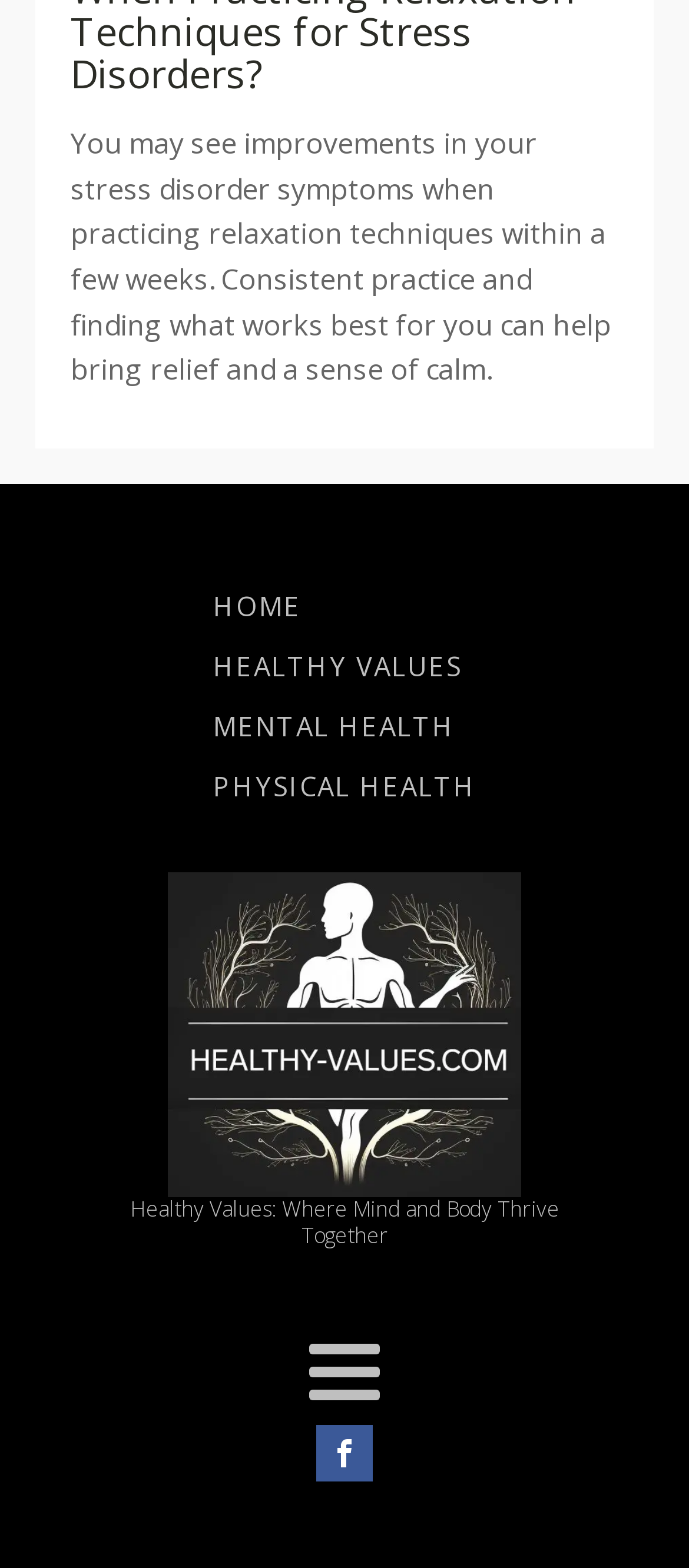Identify the bounding box of the UI element described as follows: "Home". Provide the coordinates as four float numbers in the range of 0 to 1 [left, top, right, bottom].

[0.309, 0.367, 0.691, 0.405]